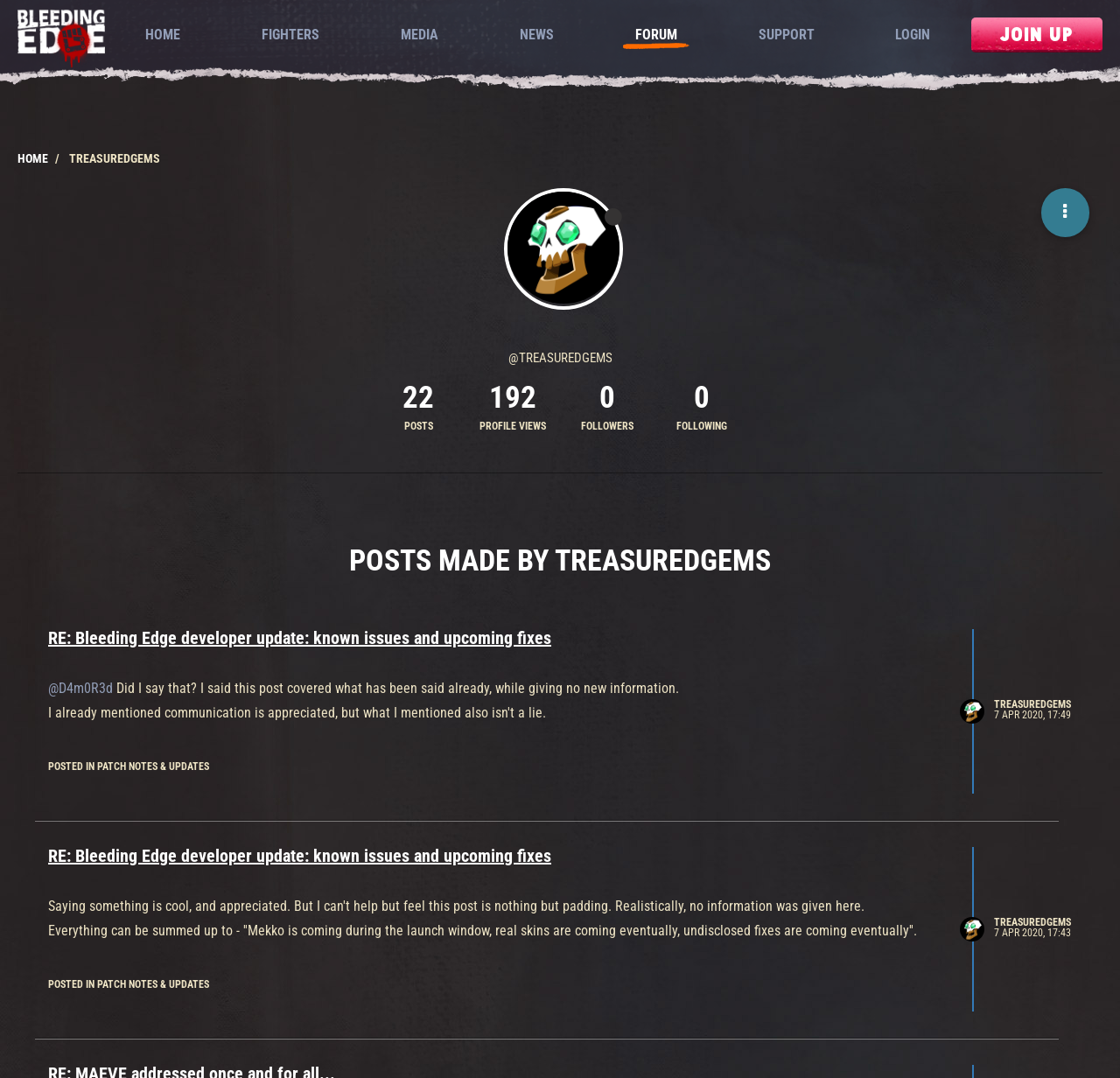What is the status of the user?
Based on the screenshot, give a detailed explanation to answer the question.

The status of the user can be determined by looking at the top-right corner of the webpage, where the text 'Offline' is displayed next to an image.